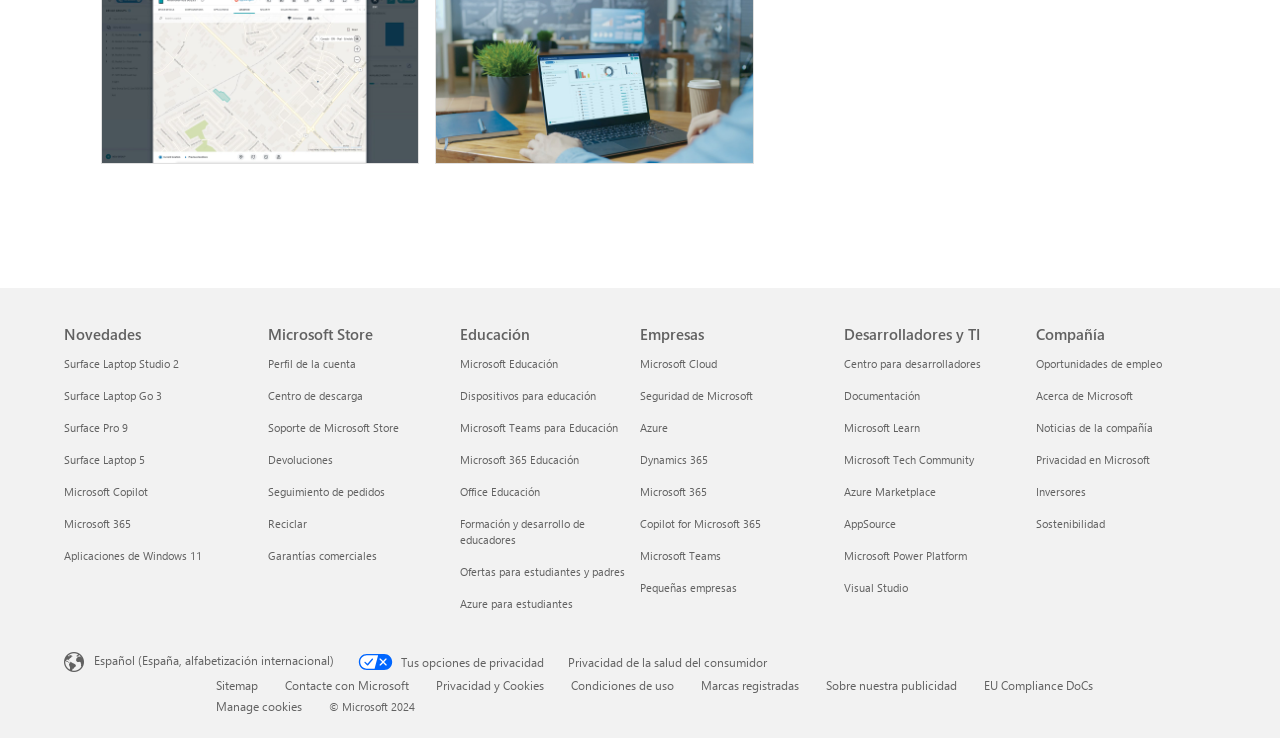Locate the bounding box coordinates of the segment that needs to be clicked to meet this instruction: "Access Microsoft Store profile".

[0.209, 0.482, 0.278, 0.503]